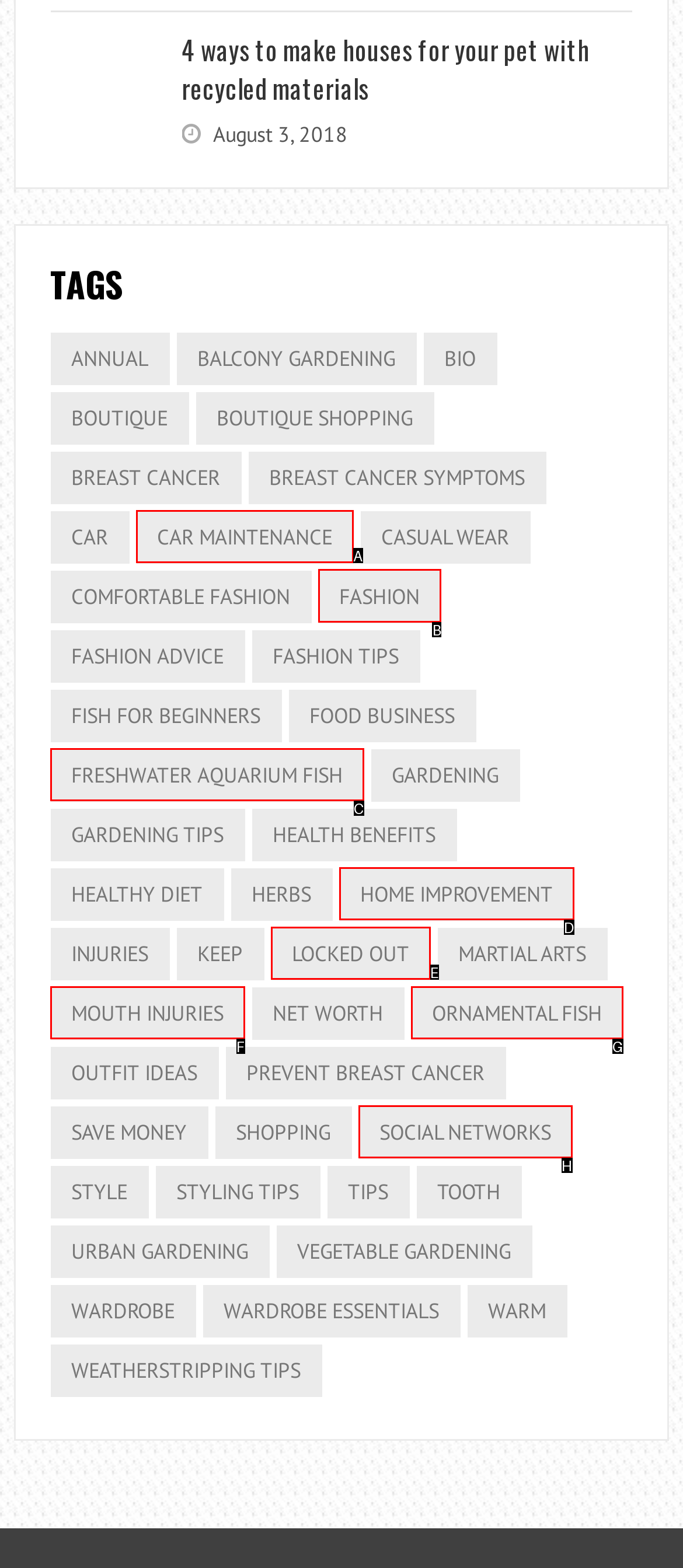From the given options, choose the one to complete the task: explore 'fashion'
Indicate the letter of the correct option.

B